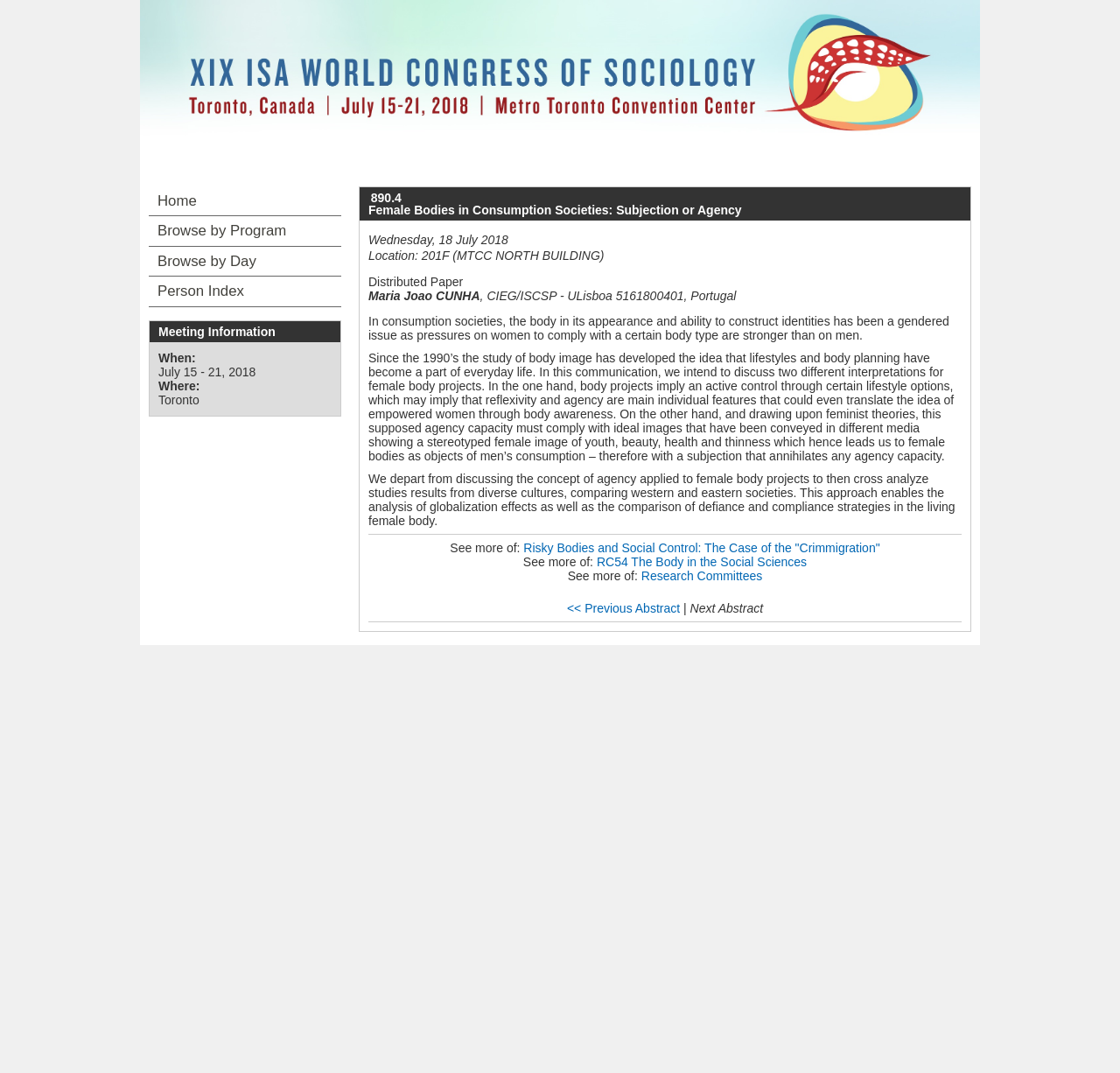Please examine the image and answer the question with a detailed explanation:
What is the date of the abstract presentation?

The date of the abstract presentation is obtained by looking at the StaticText element with the text 'Wednesday, 18 July 2018' under the 'Distributed Paper' heading. This element is located at coordinates [0.329, 0.217, 0.454, 0.23] and is a child of the 'Distributed Paper' heading.